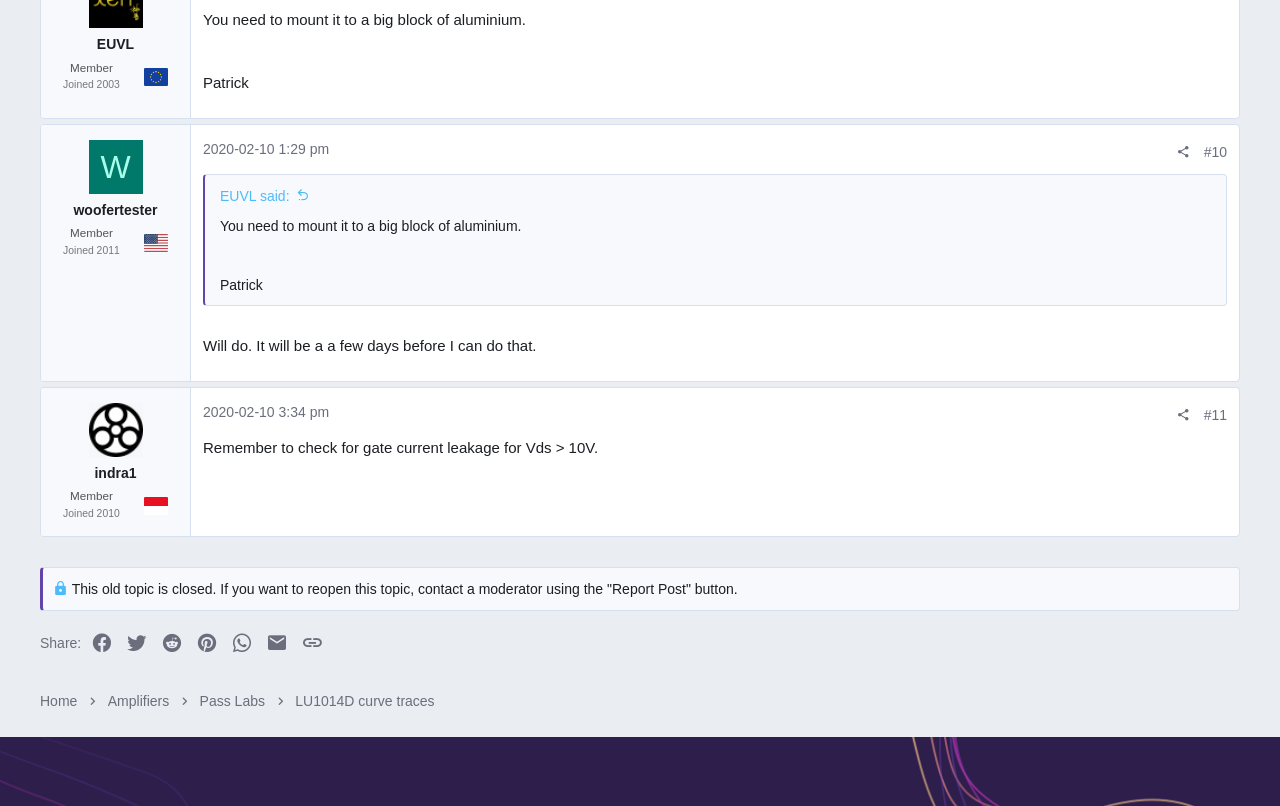Using the details in the image, give a detailed response to the question below:
What is the topic of the conversation between EUVL and Patrick?

I found the answer by looking at the StaticText 'You need to mount it to a big block of aluminium.' which is a quote from EUVL and Patrick's conversation.